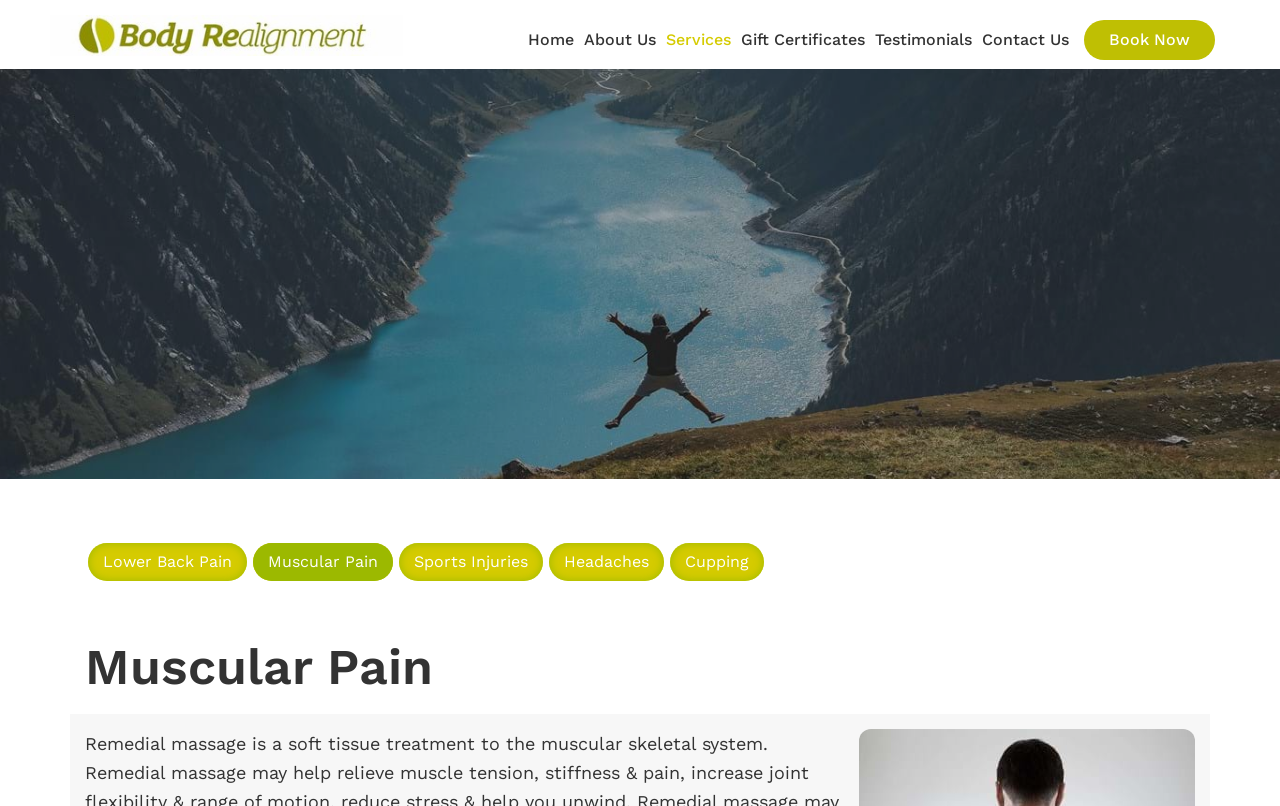Locate the bounding box coordinates of the area that needs to be clicked to fulfill the following instruction: "Click on the Home link". The coordinates should be in the format of four float numbers between 0 and 1, namely [left, top, right, bottom].

[0.409, 0.024, 0.452, 0.074]